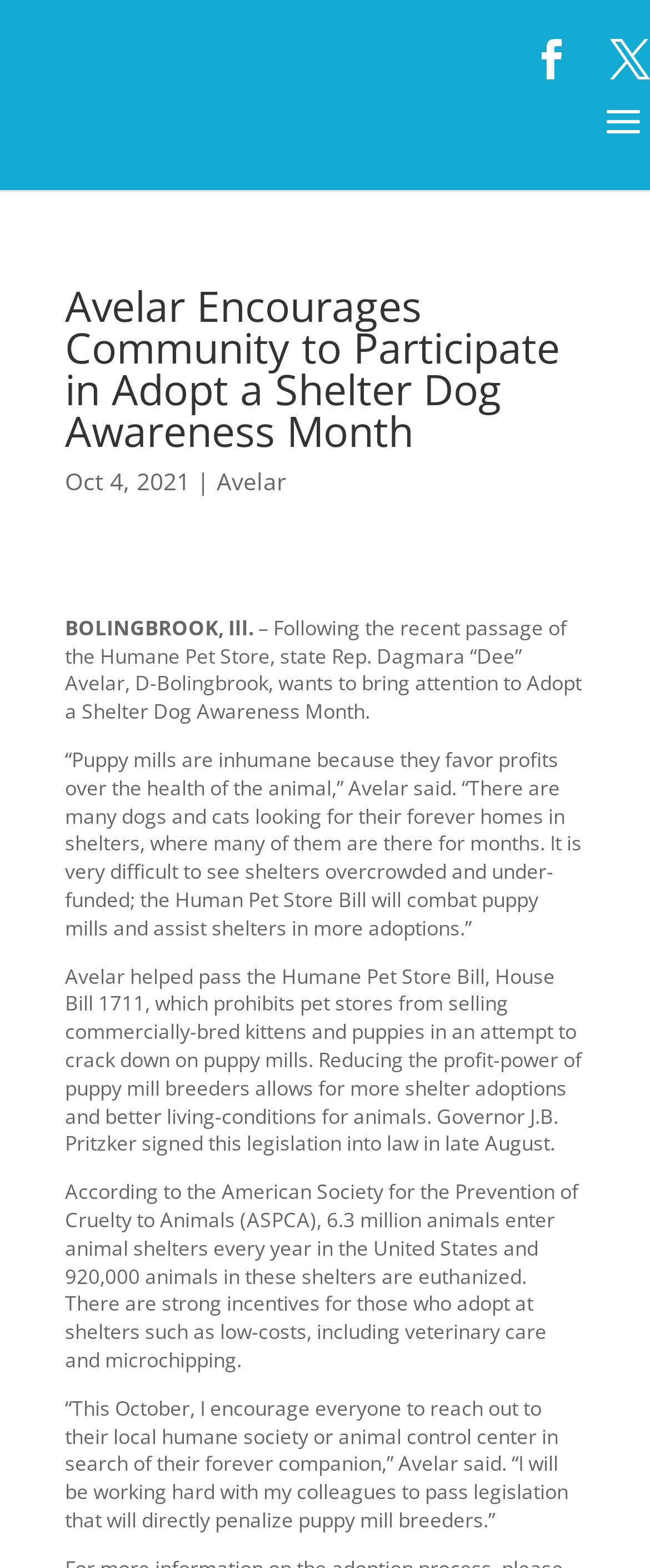What is the benefit of adopting from shelters?
Using the visual information, reply with a single word or short phrase.

Low-costs